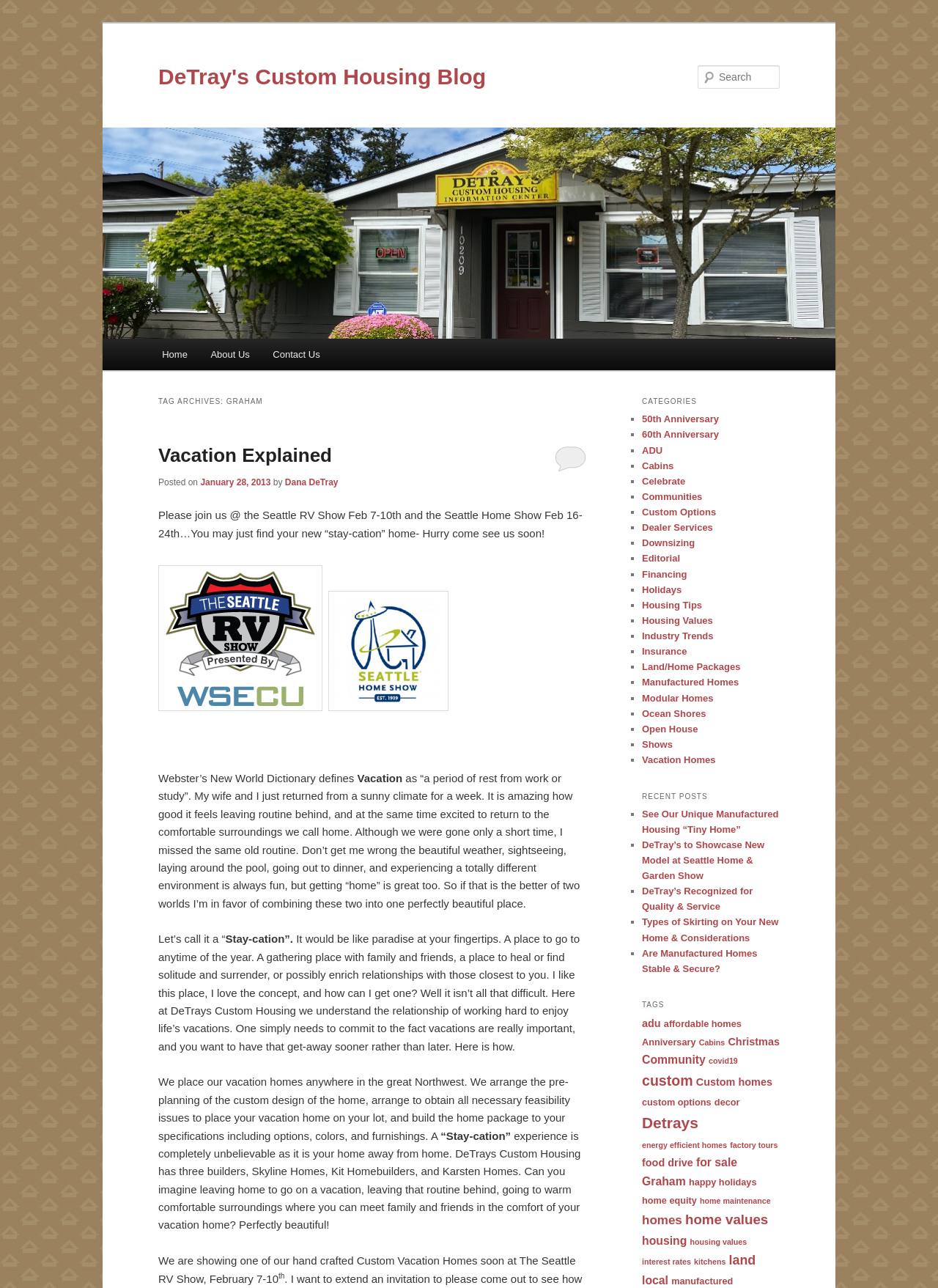What is the topic of the latest article?
Carefully examine the image and provide a detailed answer to the question.

The latest article is located in the main content area of the webpage, and its topic is indicated by the heading element with the text 'Vacation Explained'. This heading element is located above the article's content, which provides more information about the topic.